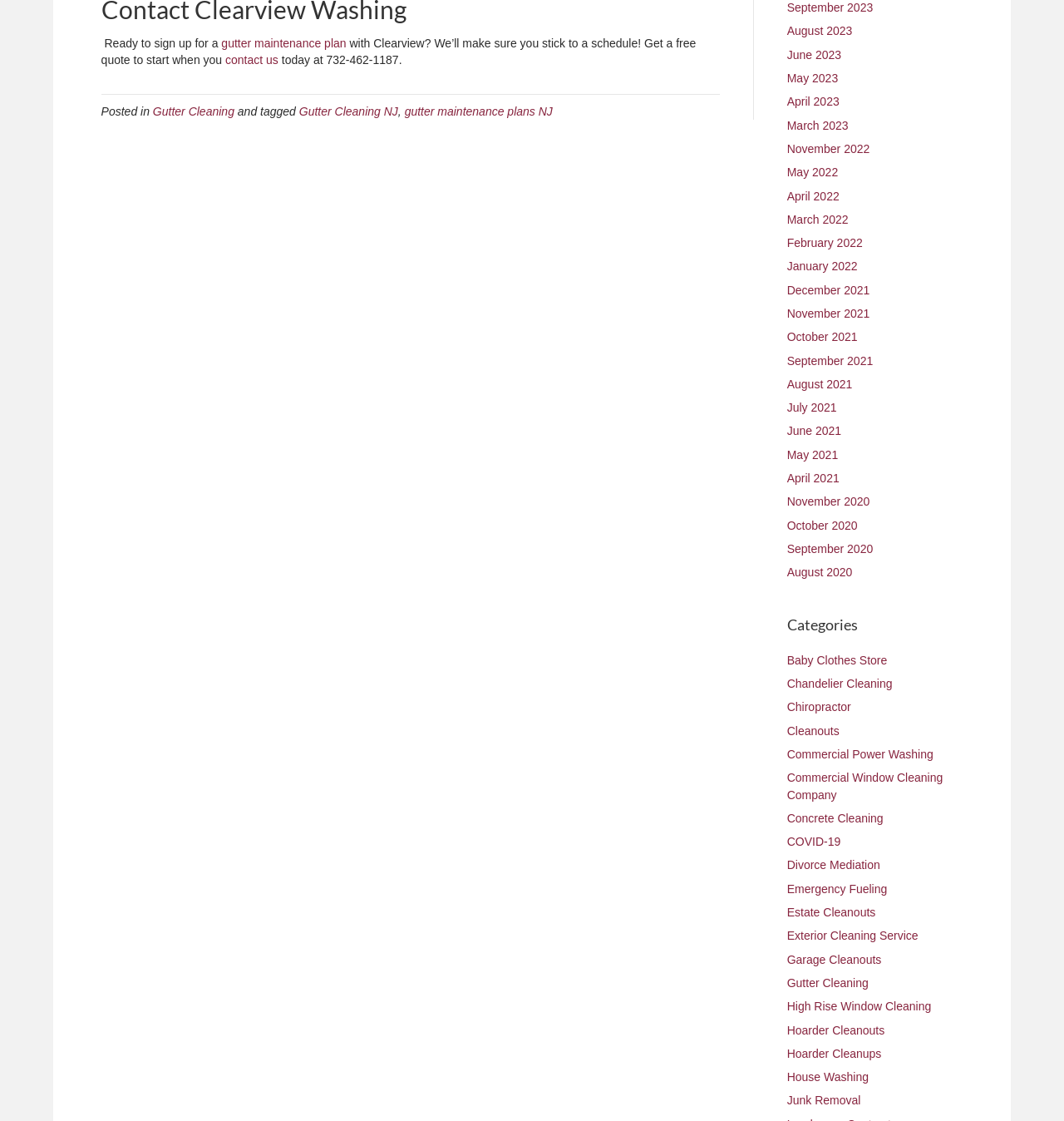Locate the bounding box coordinates of the element's region that should be clicked to carry out the following instruction: "Learn about gutter cleaning". The coordinates need to be four float numbers between 0 and 1, i.e., [left, top, right, bottom].

[0.144, 0.093, 0.22, 0.105]